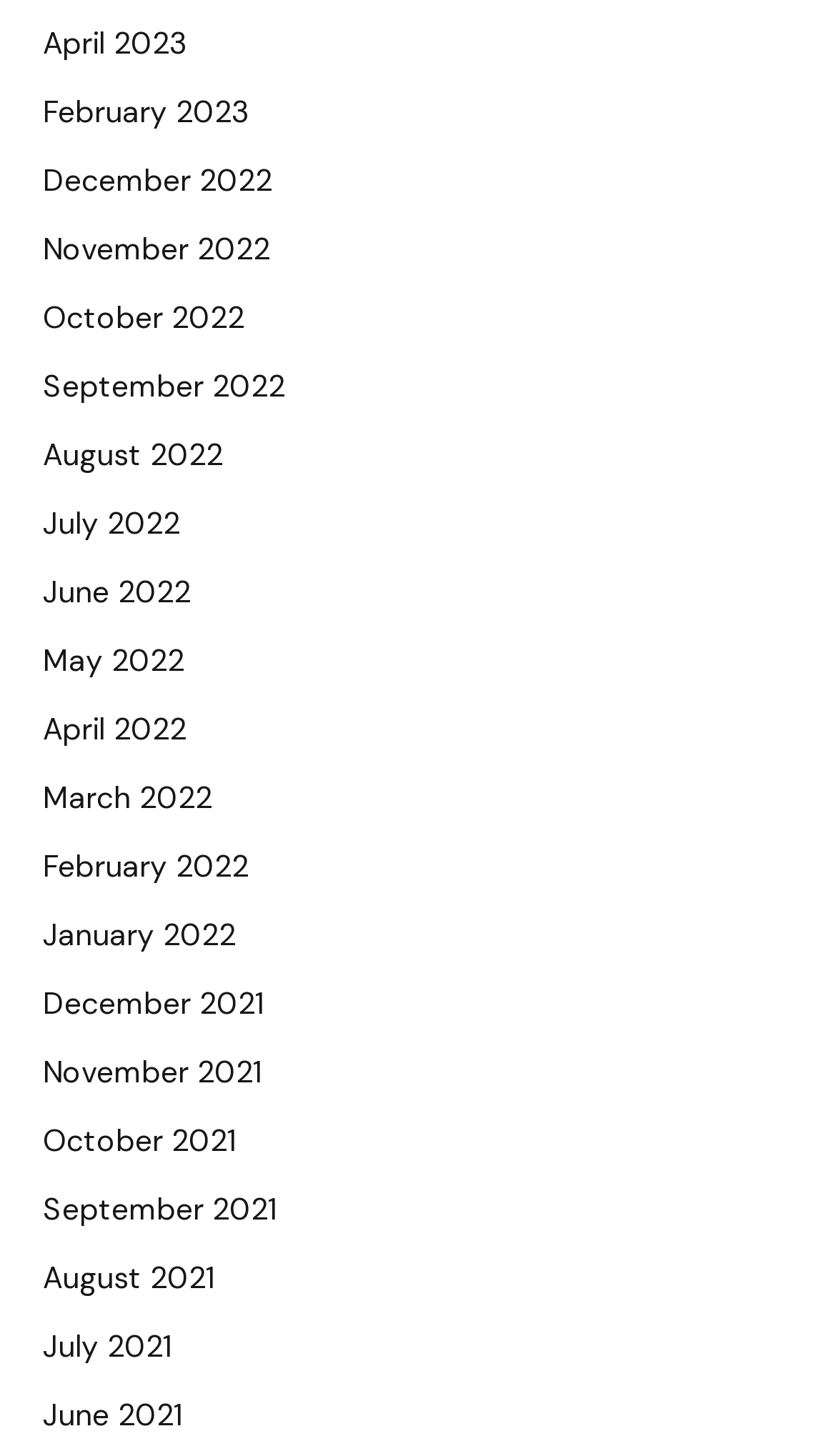Please give a concise answer to this question using a single word or phrase: 
What is the latest month listed?

April 2023